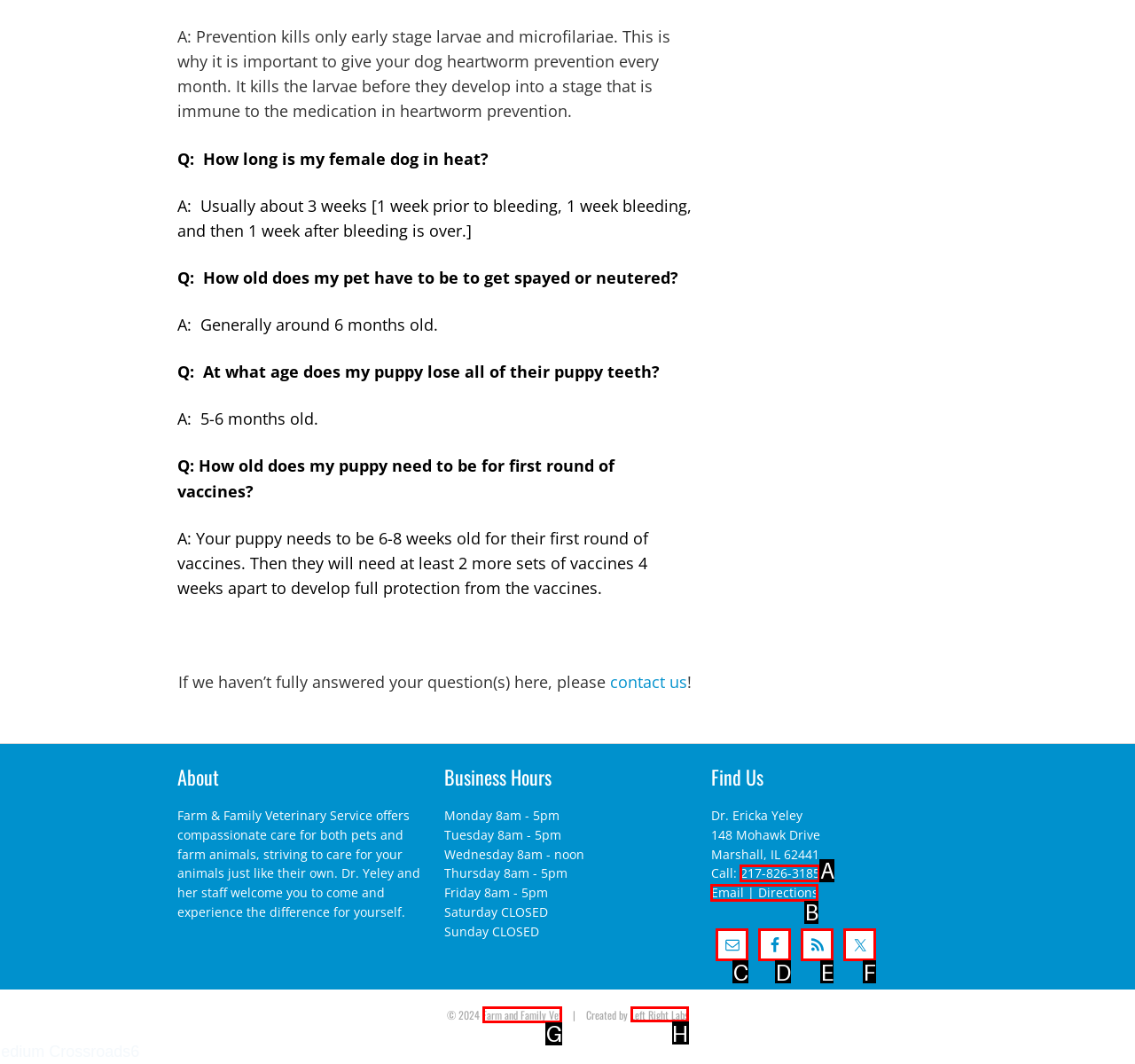Identify the HTML element to click to fulfill this task: visit our homepage
Answer with the letter from the given choices.

G